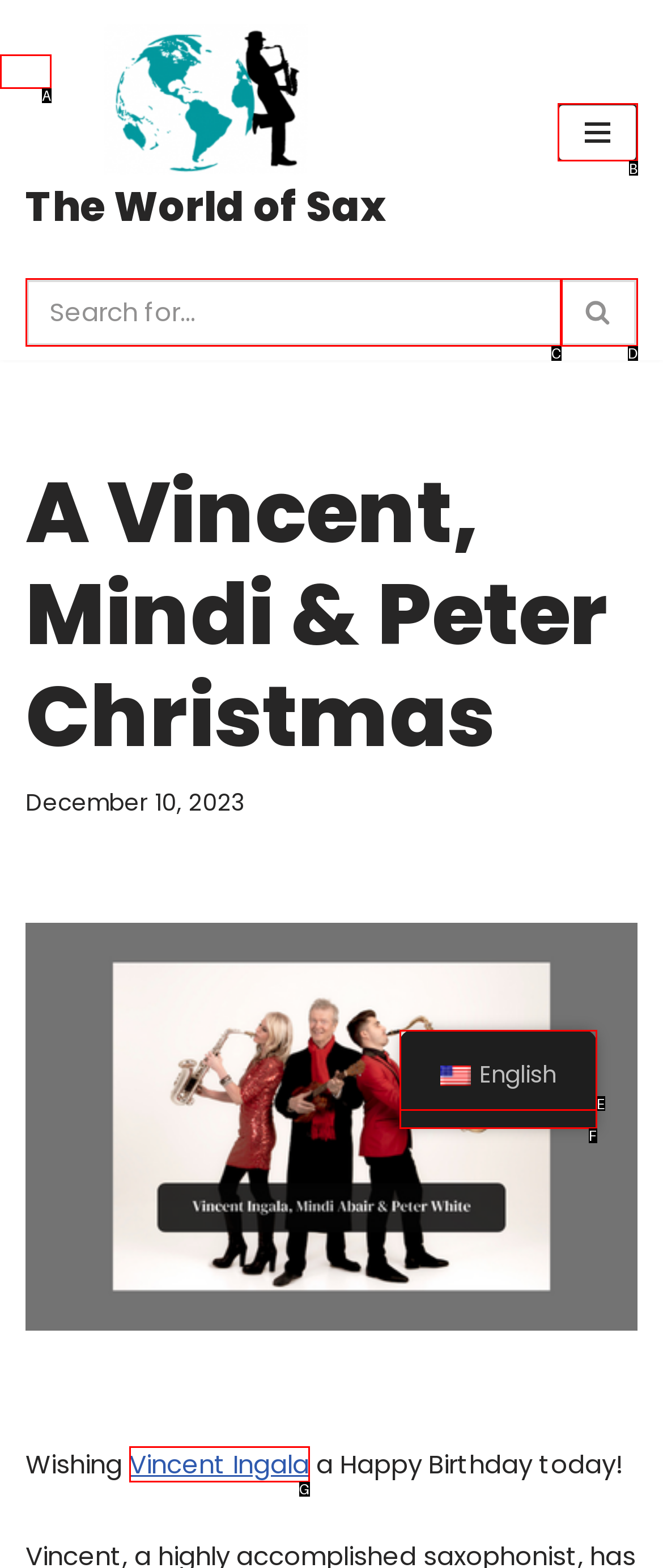Match the HTML element to the description: Featured. Respond with the letter of the correct option directly.

None